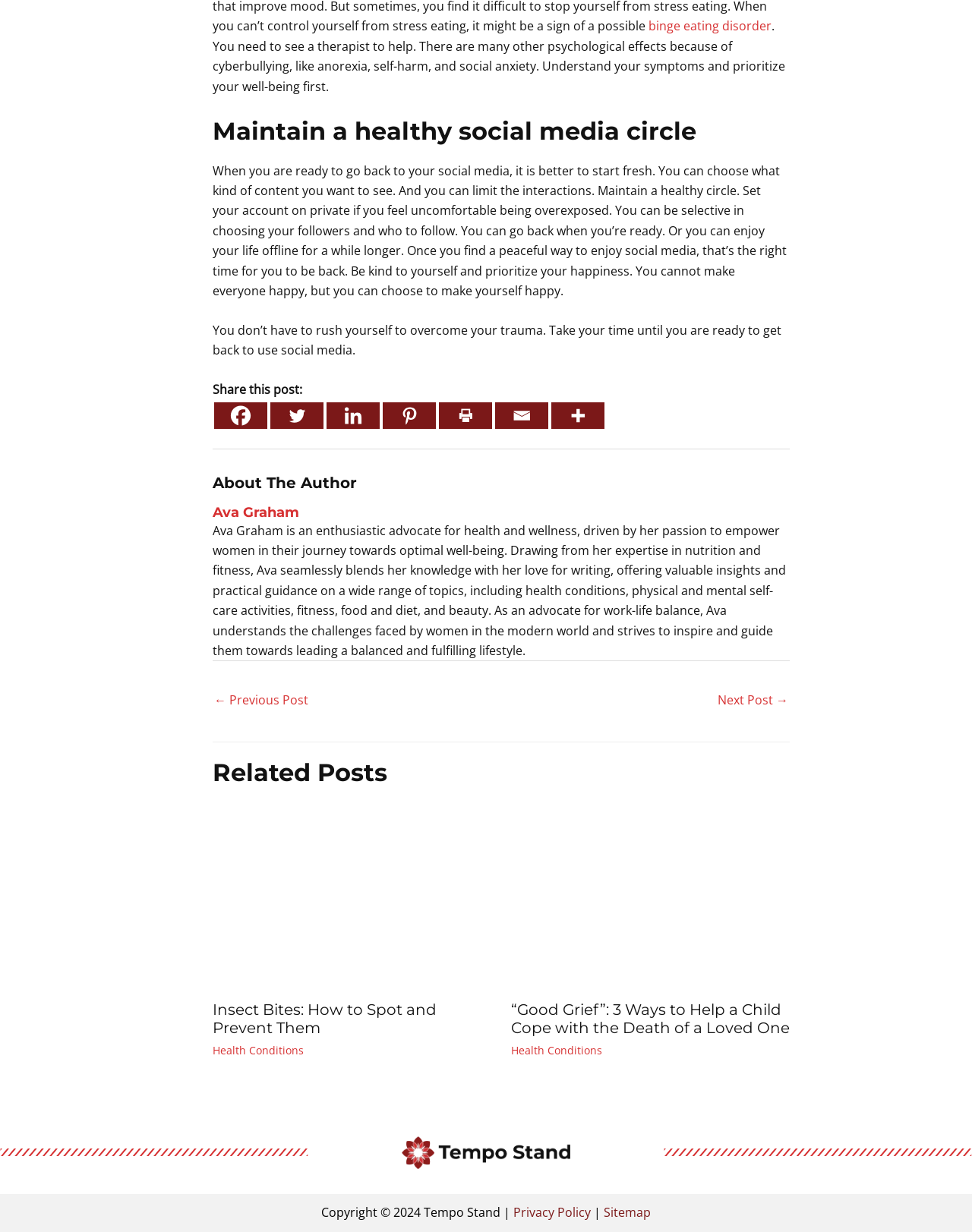Locate the coordinates of the bounding box for the clickable region that fulfills this instruction: "View Ava Graham's profile".

[0.219, 0.409, 0.812, 0.422]